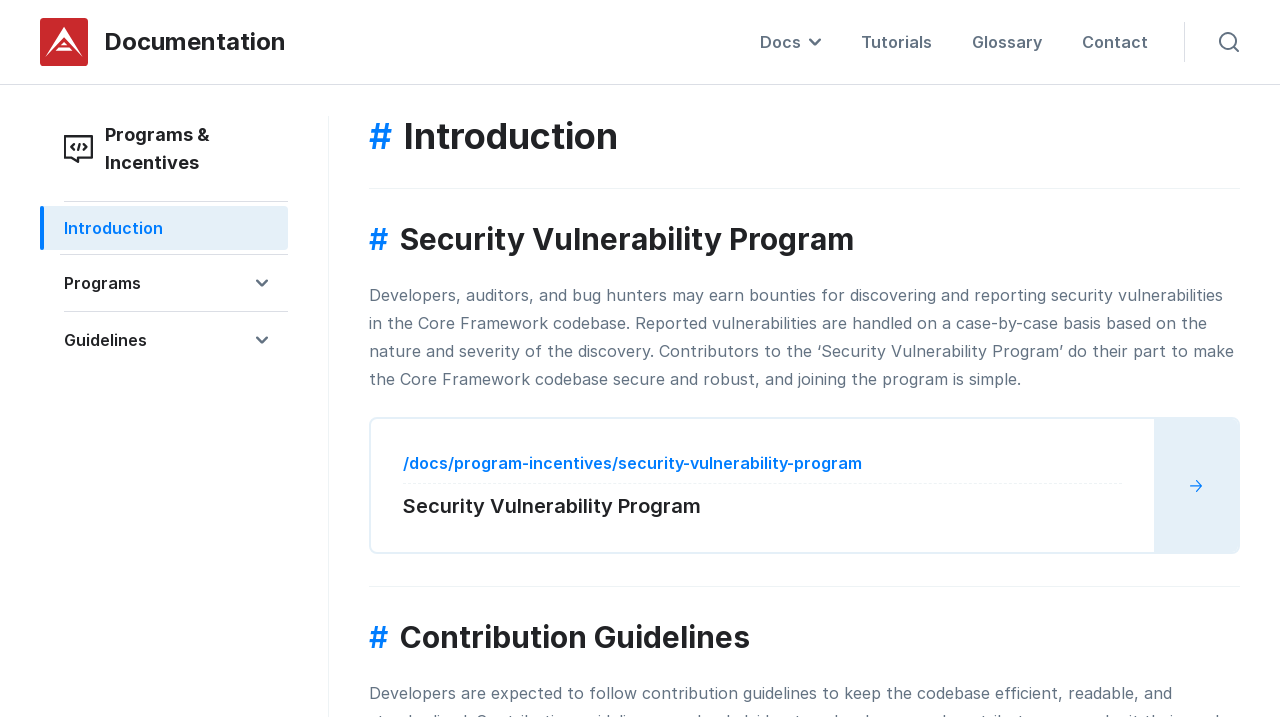What is the name of the program that contributors can join?
Using the image provided, answer with just one word or phrase.

Security Vulnerability Program